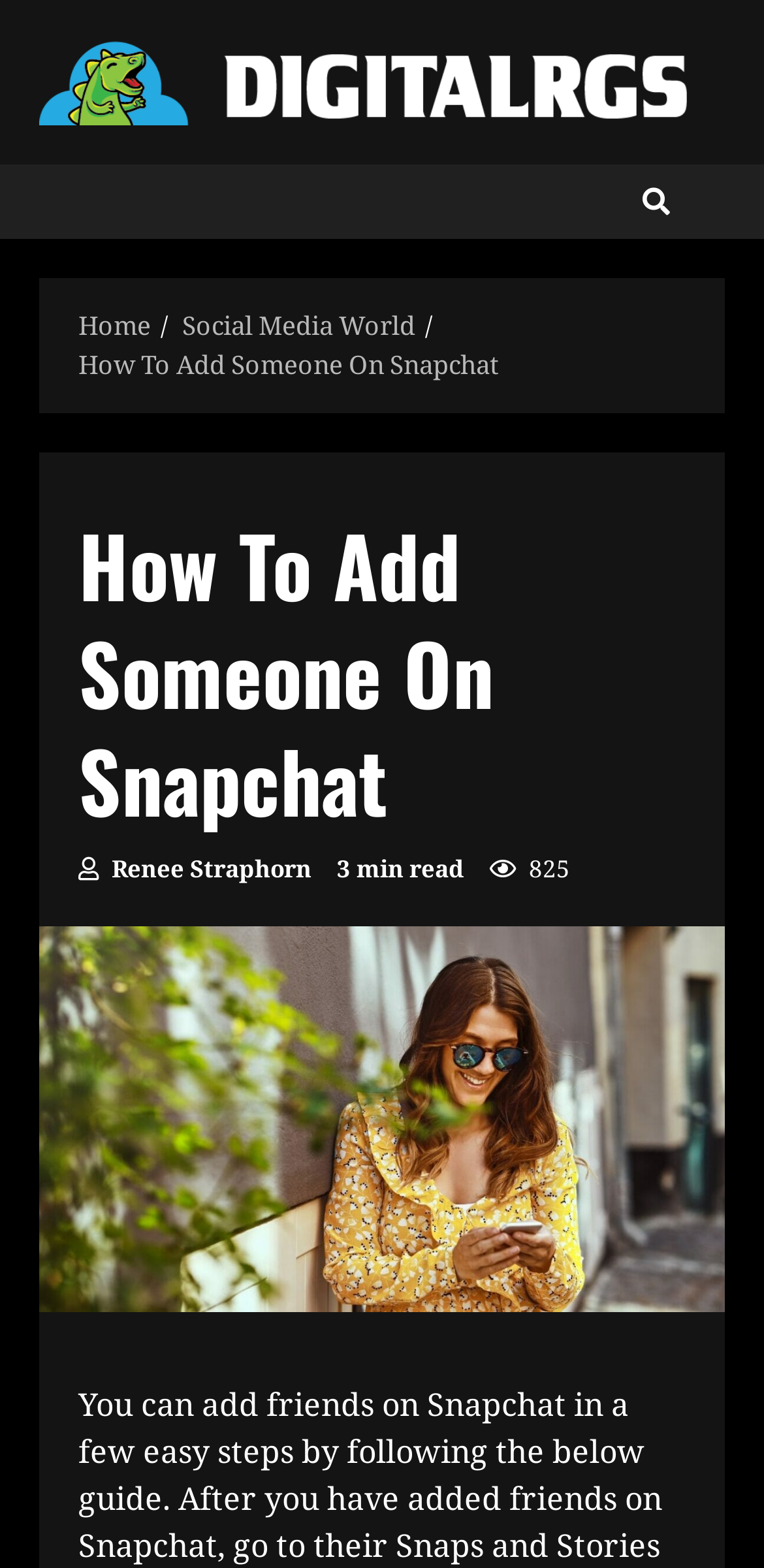Explain the contents of the webpage comprehensively.

The webpage is about a guide on how to add someone on Snapchat. At the top left corner, there is a logo of "DigitalRGS" with a link to the website's homepage. Next to the logo, there is a search icon. Below the logo, there is a navigation bar with breadcrumbs, showing the path "Home > Social Media World > How To Add Someone On Snapchat". 

The main content of the webpage is a header section that spans the entire width of the page. The header section contains the title "How To Add Someone On Snapchat" in a large font, followed by the author's name "Renee Straphorn" and a reading time of "3 min read" on the same line. On the right side of the header section, there is a link with a number "825", possibly indicating the number of views or shares.

The overall structure of the webpage is simple and easy to navigate, with a clear hierarchy of elements and a focus on the main content.